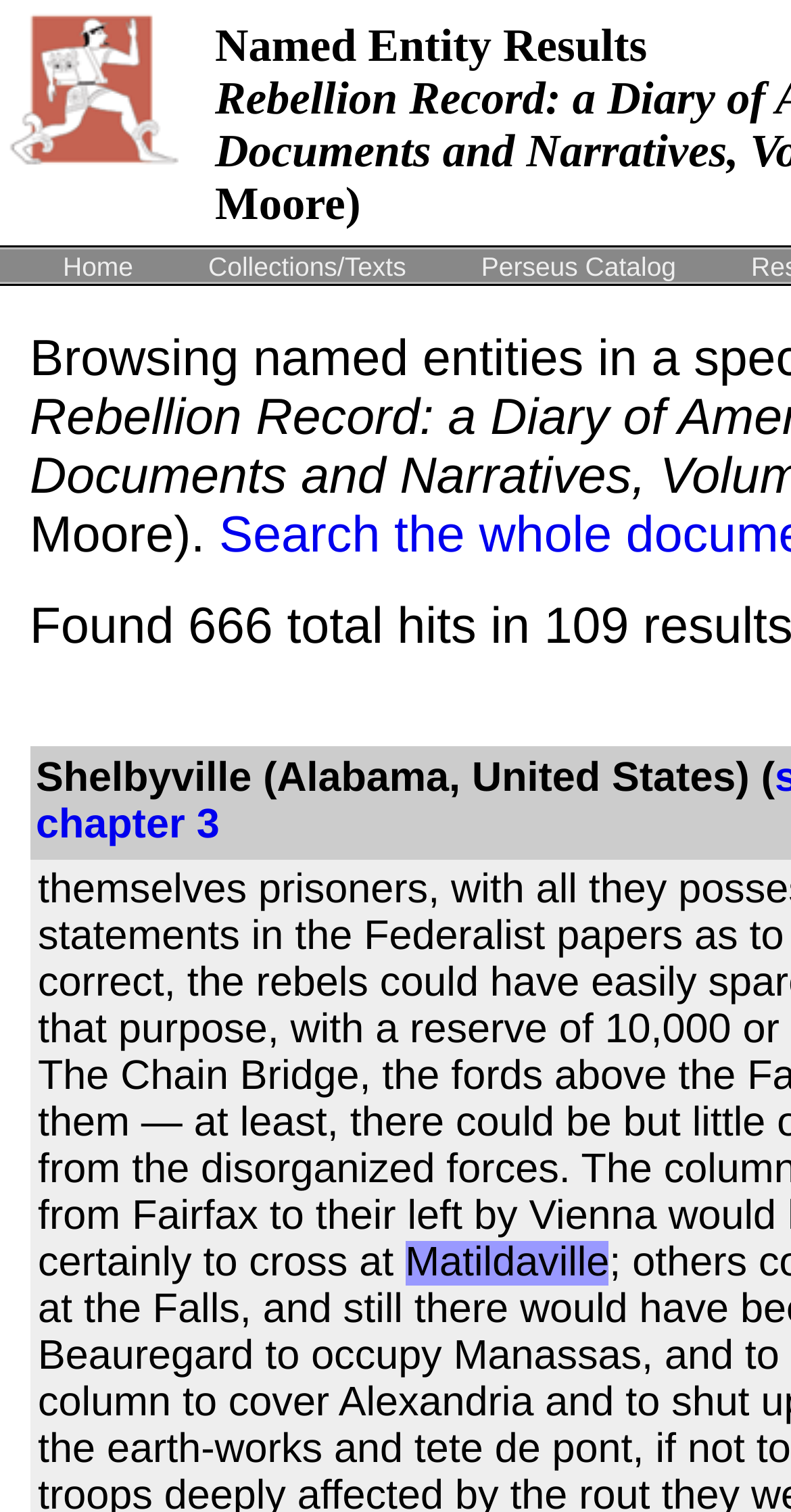Locate the UI element described by Home and provide its bounding box coordinates. Use the format (top-left x, top-left y, bottom-right x, bottom-right y) with all values as floating point numbers between 0 and 1.

[0.064, 0.165, 0.184, 0.186]